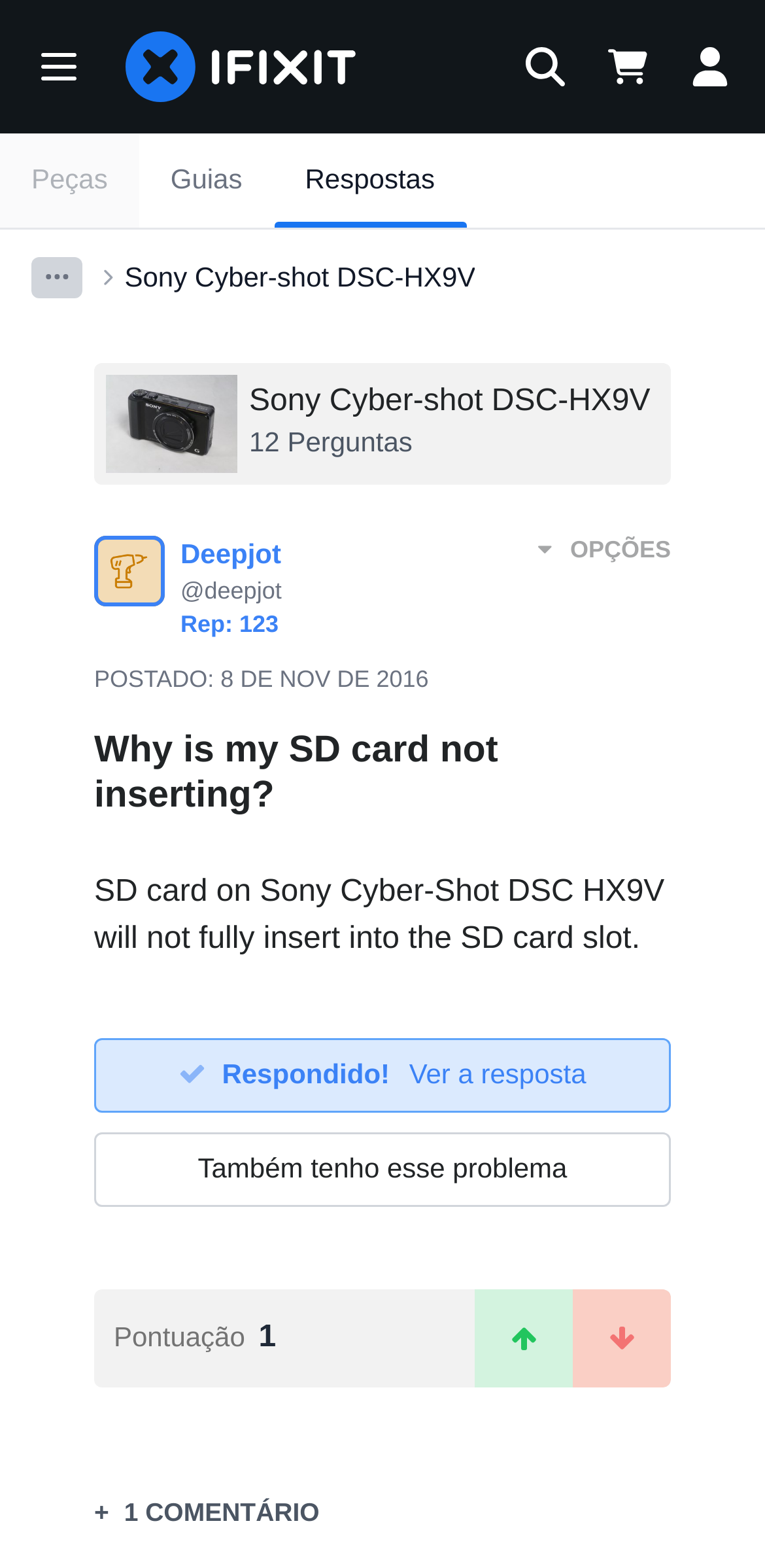Give a one-word or one-phrase response to the question: 
What is the camera model being discussed?

Sony Cyber-shot DSC-HX9V